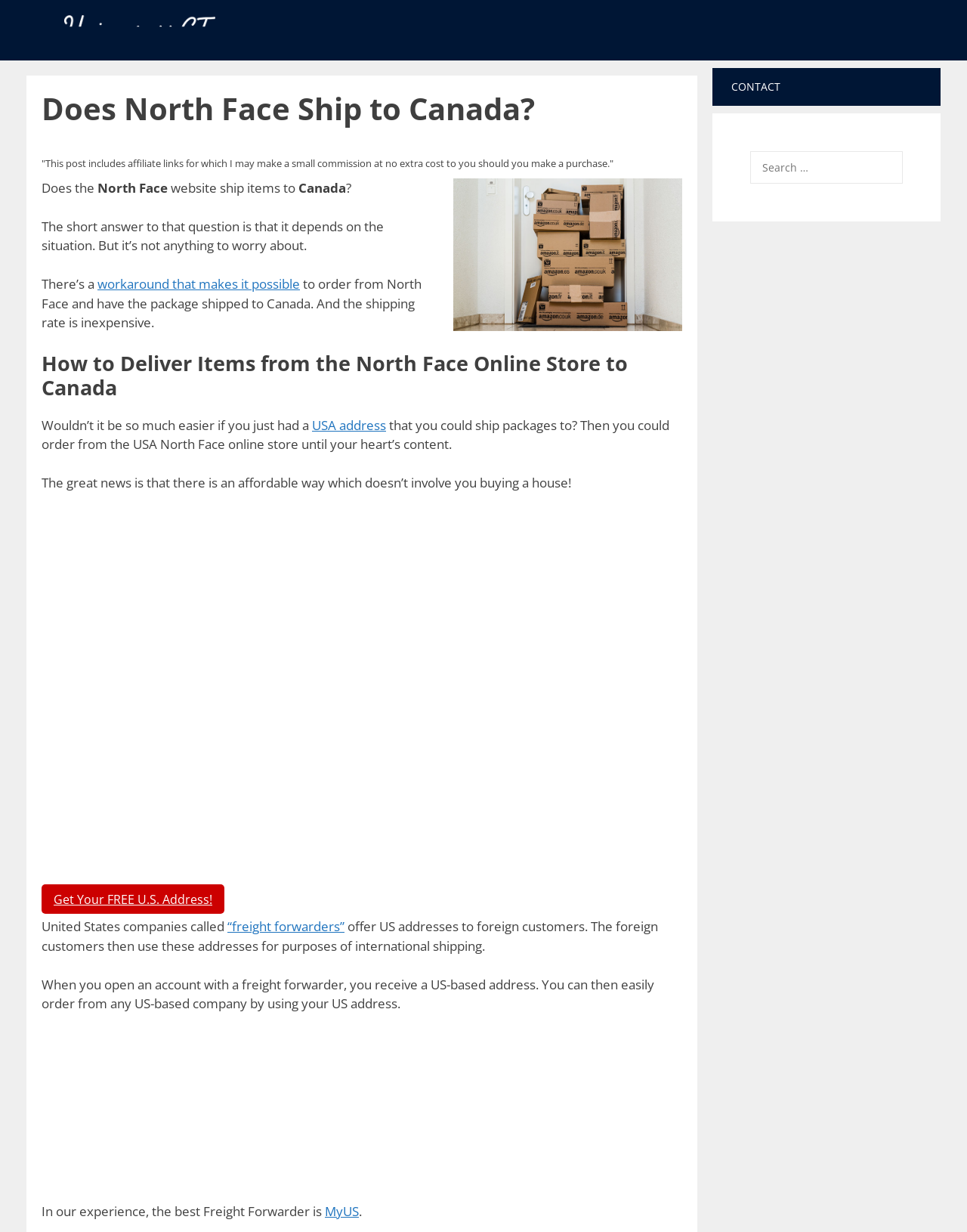Specify the bounding box coordinates for the region that must be clicked to perform the given instruction: "Click the 'uniexpress GT' link".

[0.066, 0.016, 0.223, 0.031]